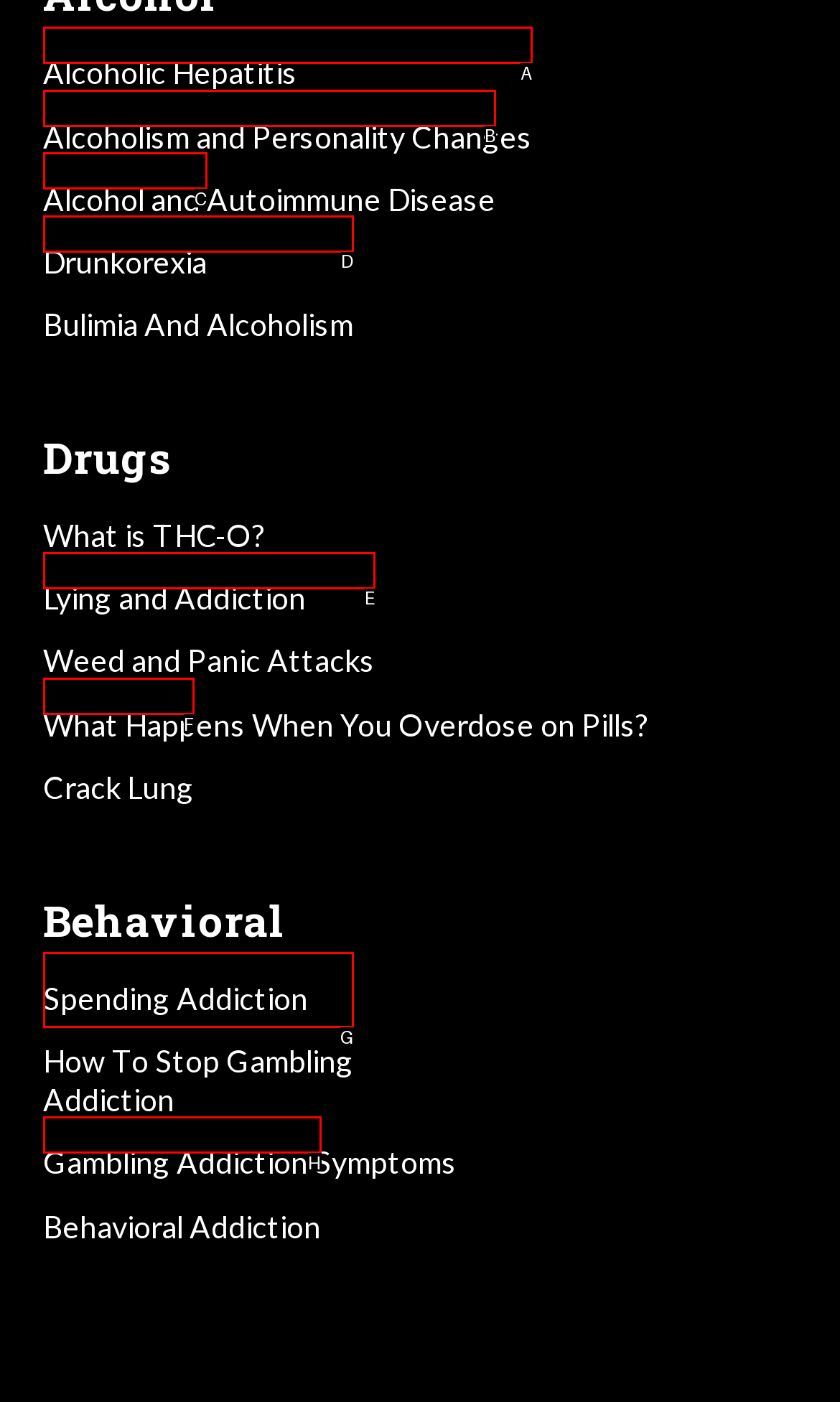Tell me which one HTML element best matches the description: Crack Lung
Answer with the option's letter from the given choices directly.

F